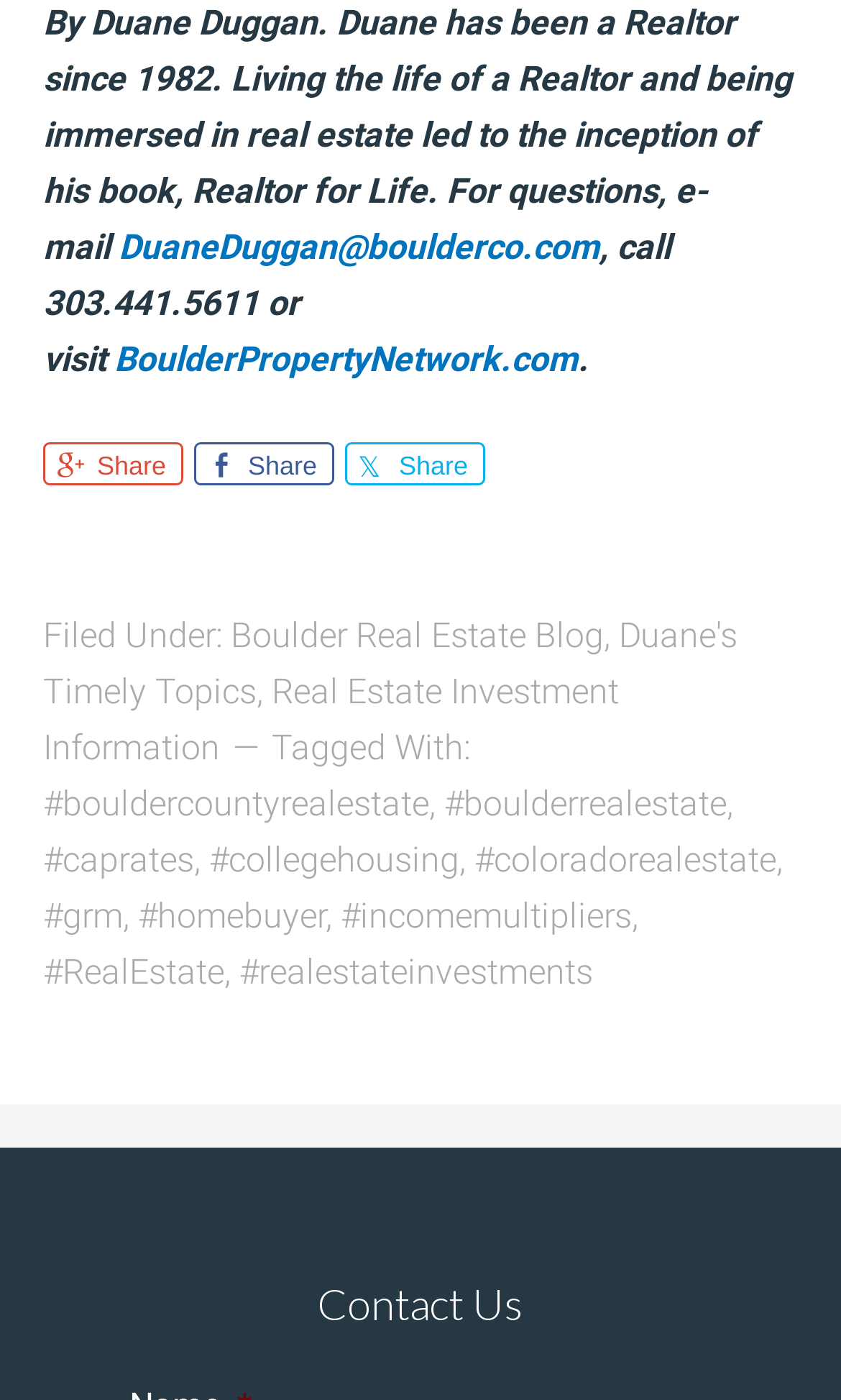Please examine the image and answer the question with a detailed explanation:
What is the author's profession?

The author's profession is a Realtor, which is mentioned in the first sentence of the webpage, 'By Duane Duggan. Duane has been a Realtor since 1982.'